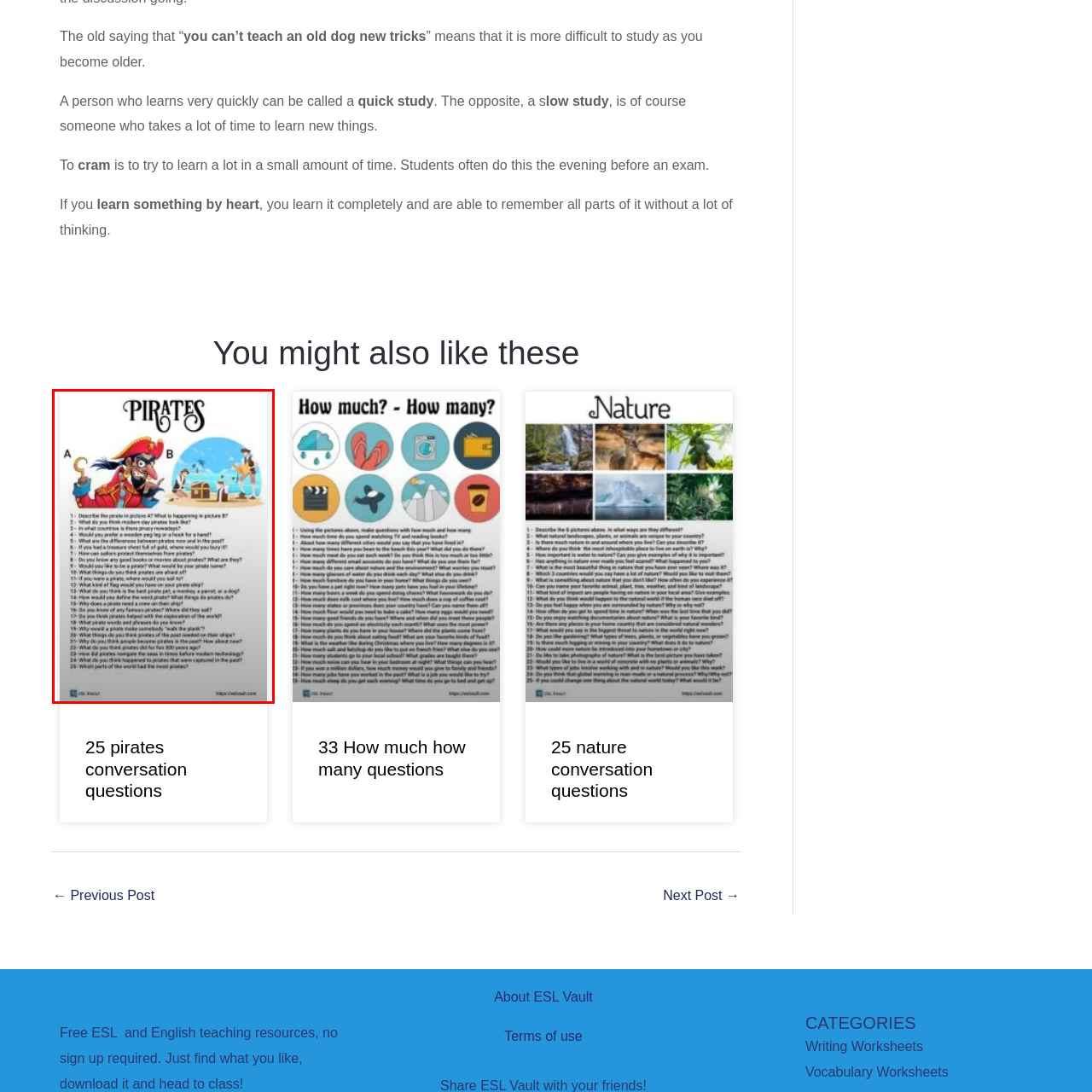Concentrate on the image section marked by the red rectangle and answer the following question comprehensively, using details from the image: How many individuals are digging near the treasure chest?

In the serene beach setting depicted on the opposite side of the image, two individuals are shown digging near a treasure chest surrounded by palm trees and ocean waves. This is clear from the illustration, which provides a detailed visual representation of the scene.